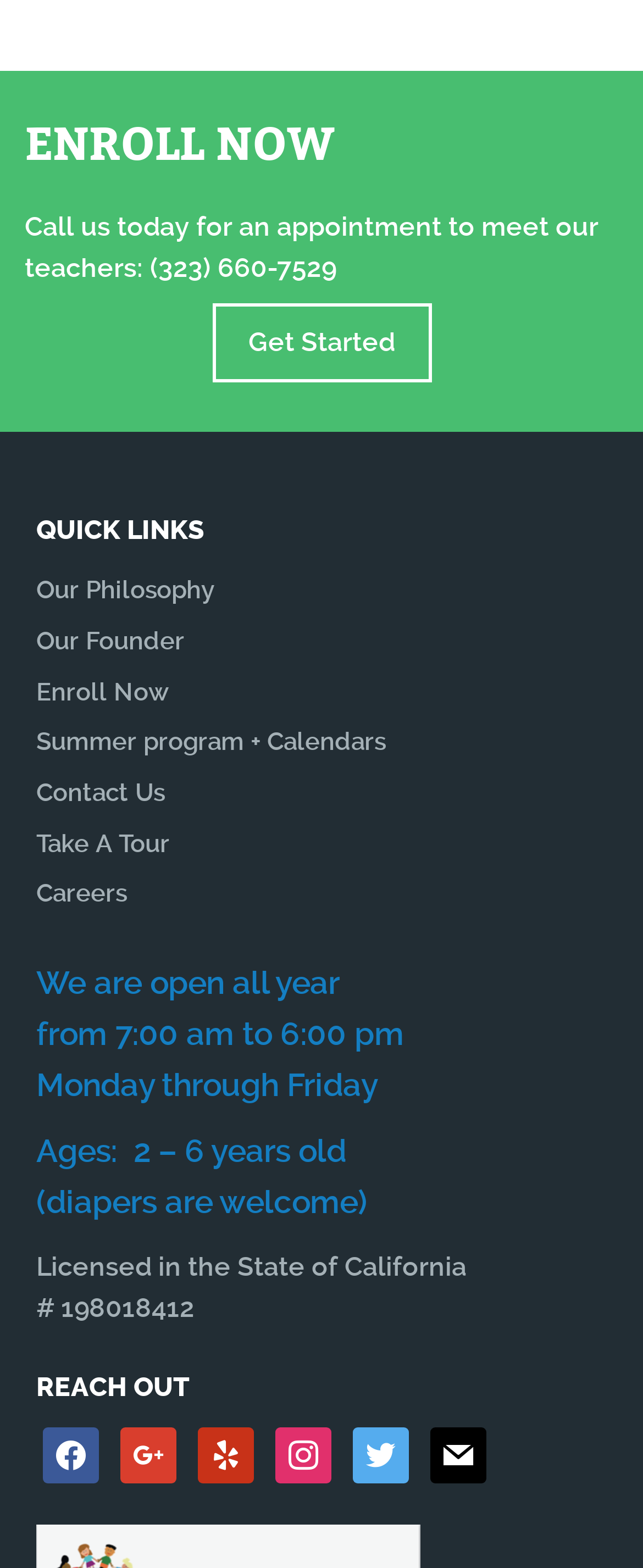What are the operating hours of the school?
Based on the visual details in the image, please answer the question thoroughly.

The operating hours can be found in the static text elements 'We are open all year', 'from 7:00 am to 6:00 pm', and 'Monday through Friday' which are located in the complementary element with the heading 'QUICK LINKS'.